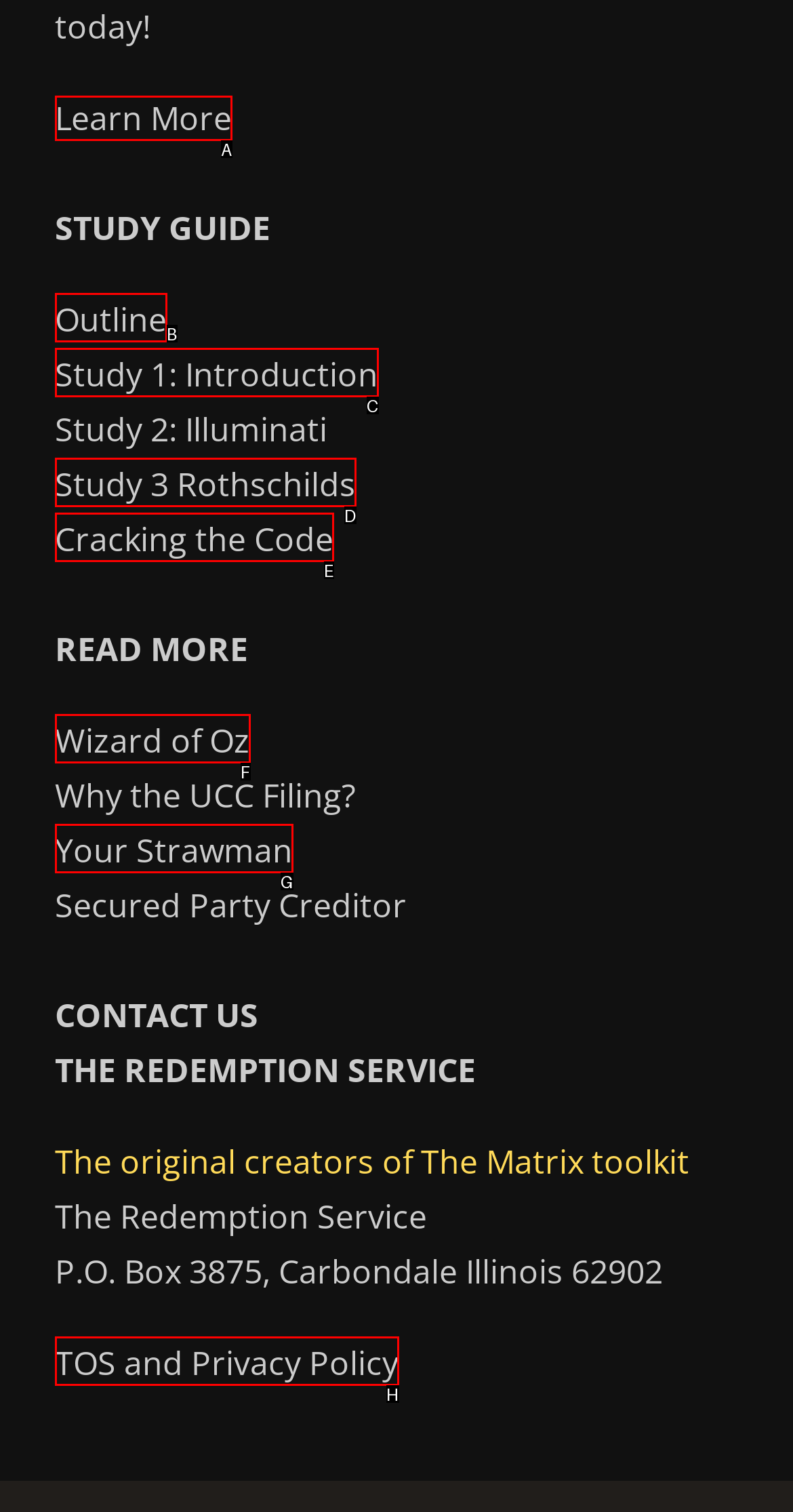Given the element description: Study 3 Rothschilds, choose the HTML element that aligns with it. Indicate your choice with the corresponding letter.

D